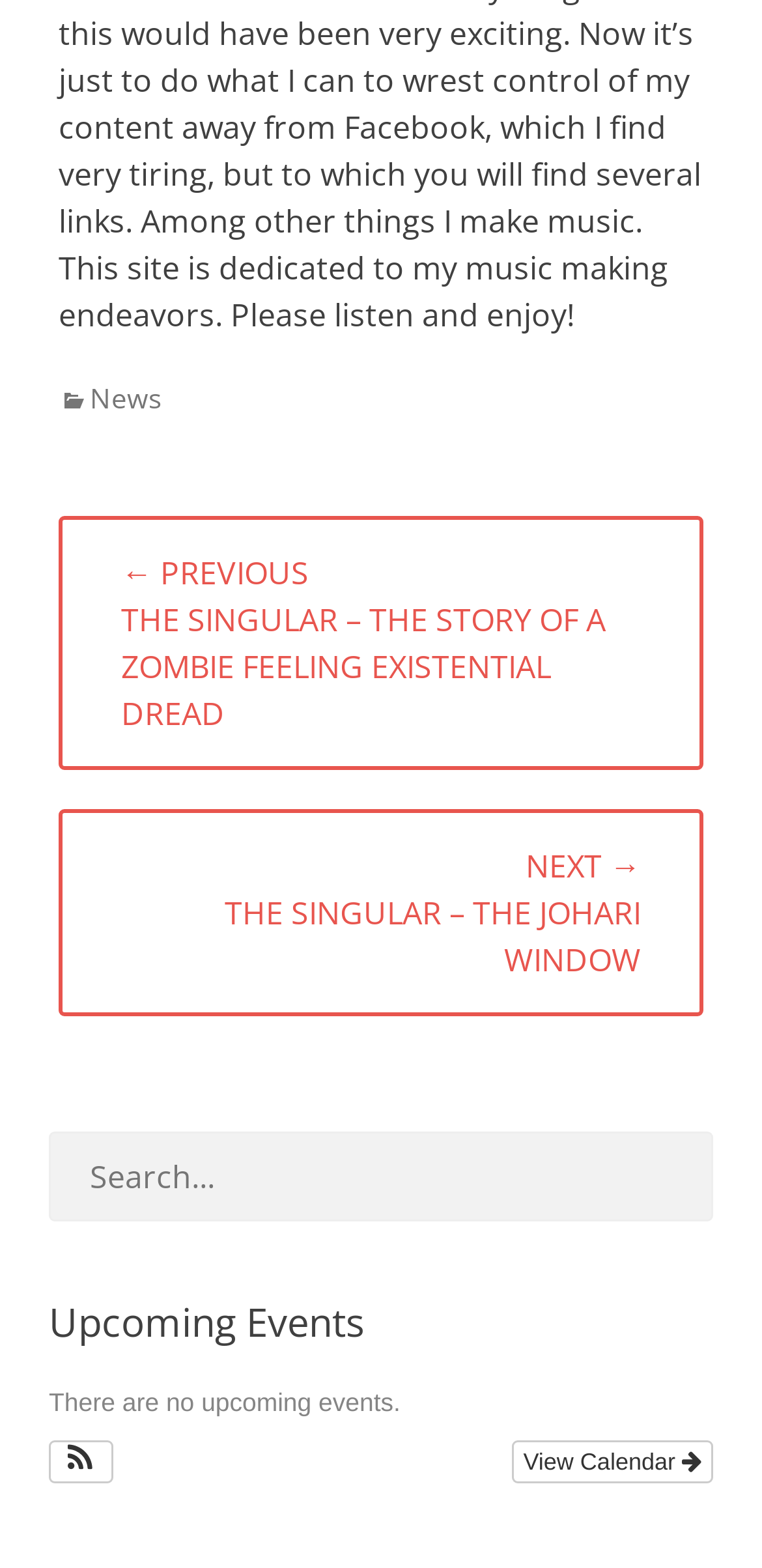What is the title of the previous post?
From the screenshot, provide a brief answer in one word or phrase.

THE SINGULAR – THE STORY OF A ZOMBIE FEELING EXISTENTIAL DREAD